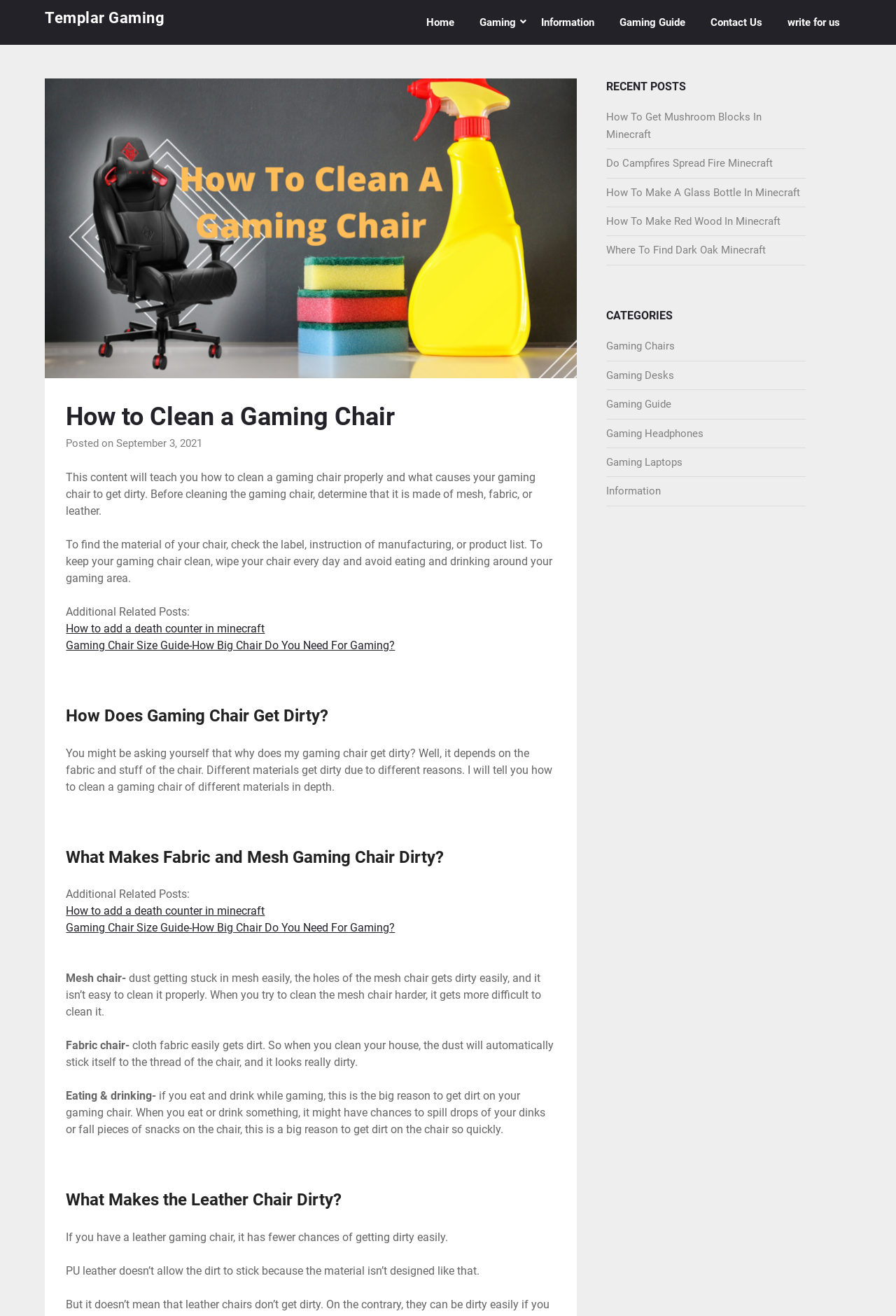Locate the bounding box coordinates of the area where you should click to accomplish the instruction: "Check the 'RECENT POSTS' section".

[0.677, 0.059, 0.778, 0.073]